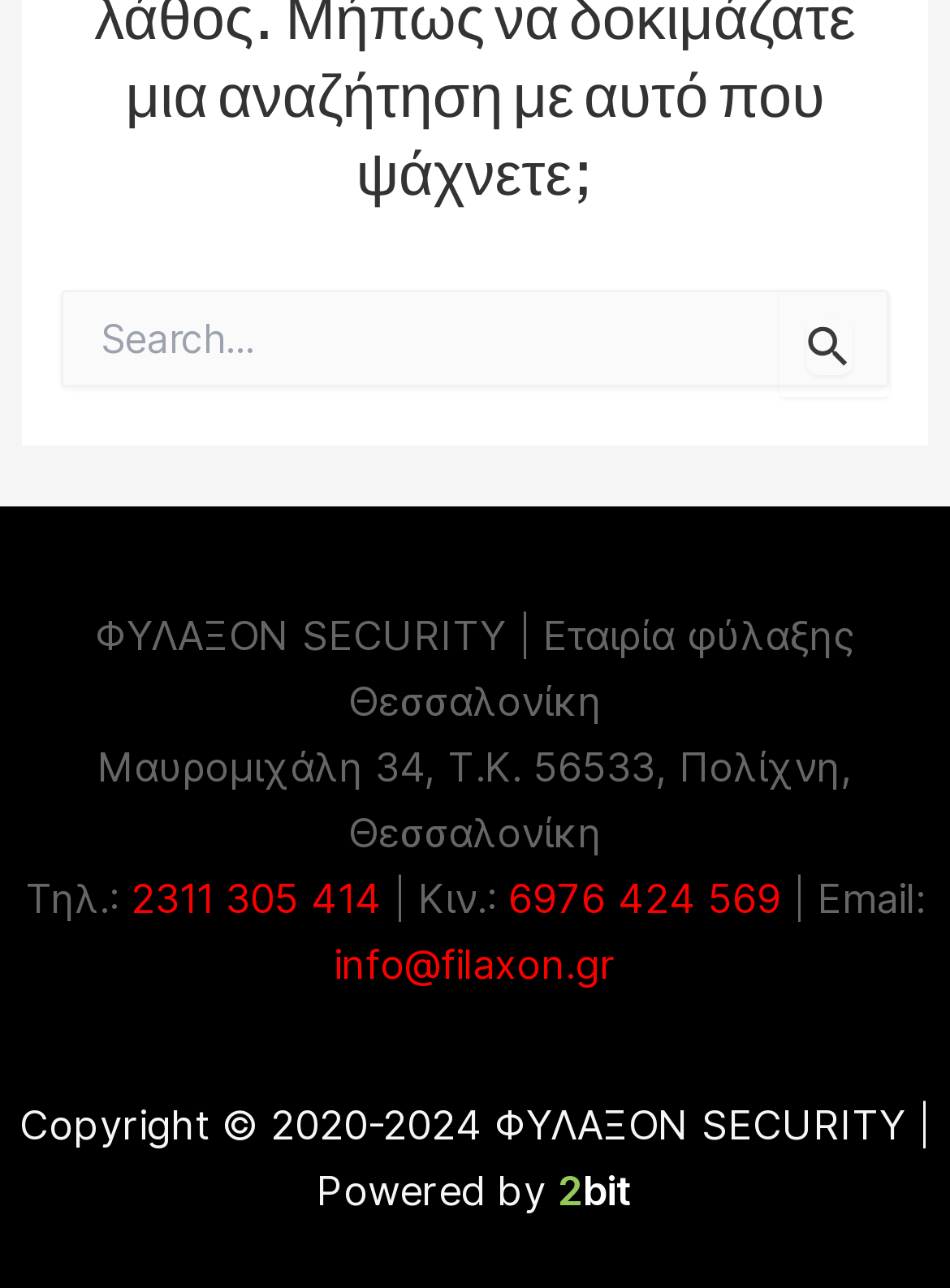Please provide the bounding box coordinates in the format (top-left x, top-left y, bottom-right x, bottom-right y). Remember, all values are floating point numbers between 0 and 1. What is the bounding box coordinate of the region described as: info@filaxon.gr

[0.351, 0.73, 0.649, 0.768]